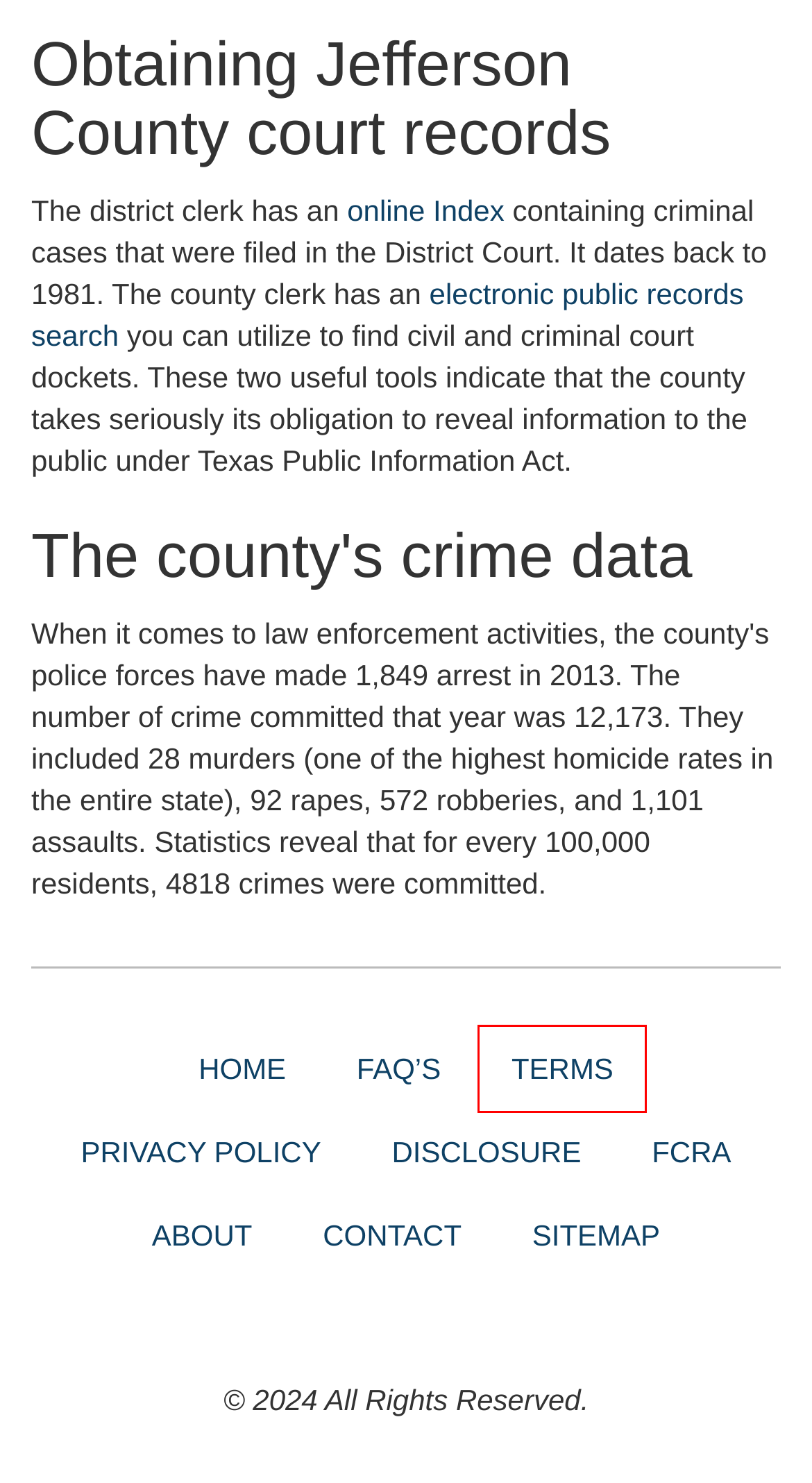Observe the webpage screenshot and focus on the red bounding box surrounding a UI element. Choose the most appropriate webpage description that corresponds to the new webpage after clicking the element in the bounding box. Here are the candidates:
A. FCRA
B. About
C. FAQ's
D. Terms
E. Privacy Policy
F. Contact
G. Sitemap
H. Disclosure

D